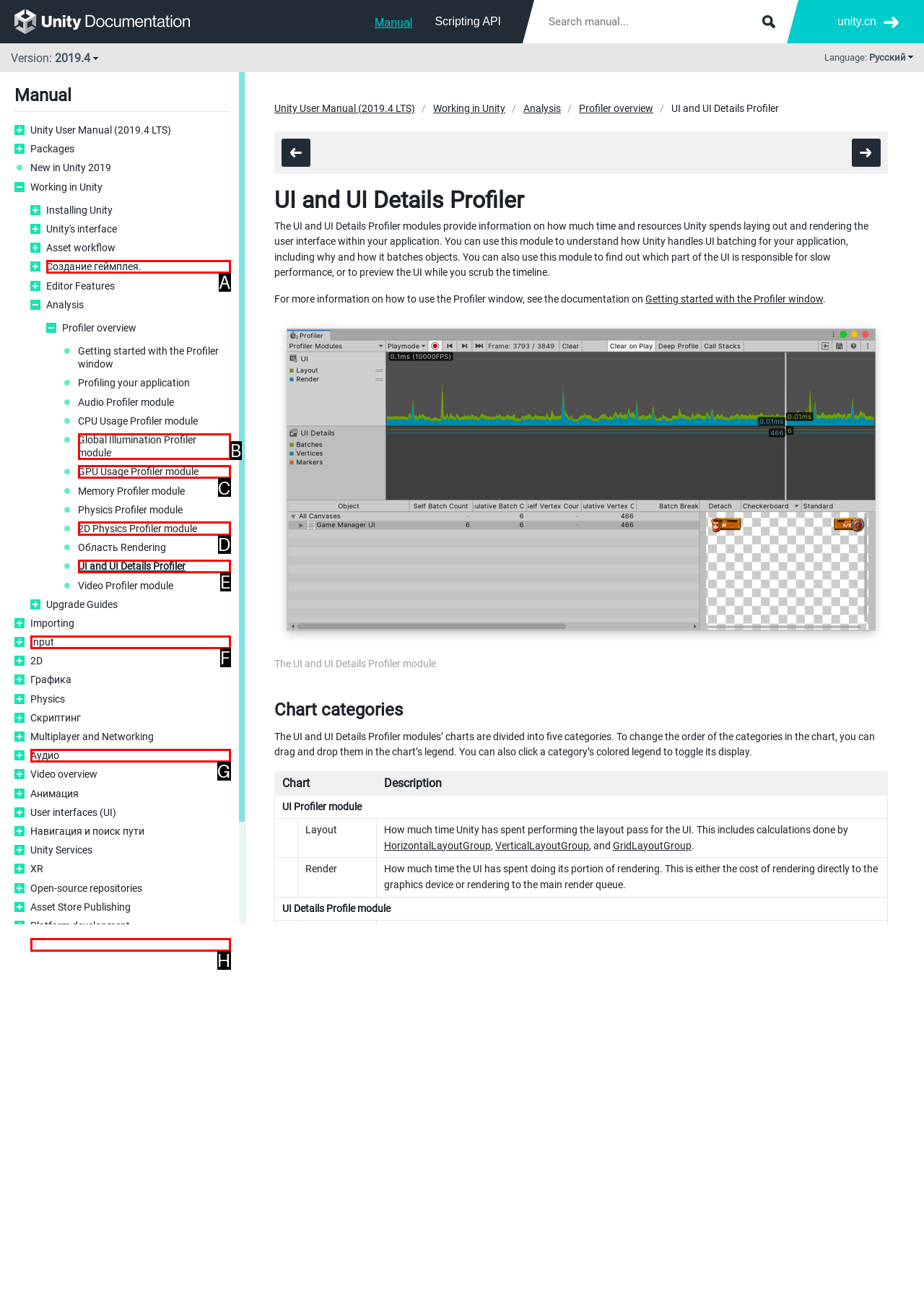Identify the letter of the option that best matches the following description: GPU Usage Profiler module. Respond with the letter directly.

C